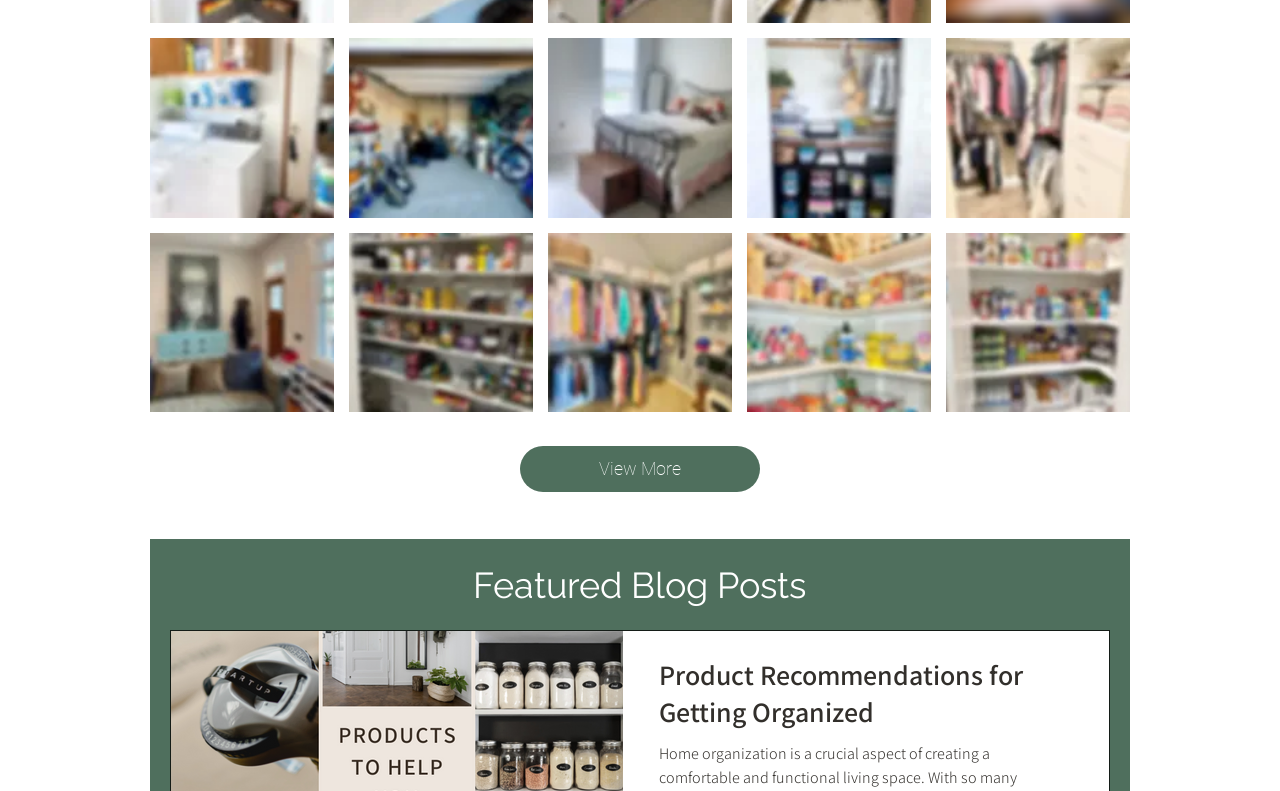What is the purpose of the images on the buttons?
Based on the visual, give a brief answer using one word or a short phrase.

To represent menu items